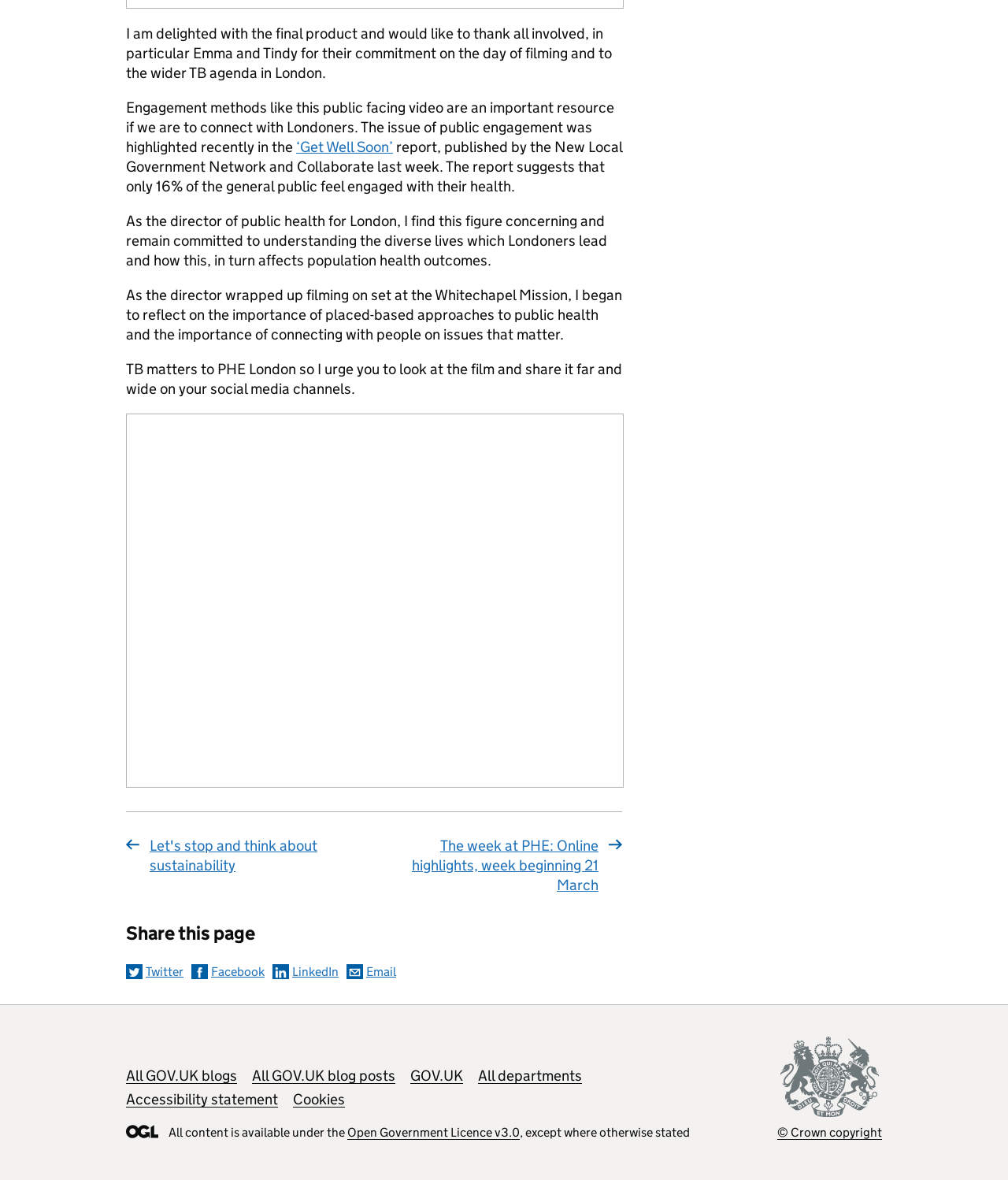Please find the bounding box coordinates of the clickable region needed to complete the following instruction: "Share this page on Twitter". The bounding box coordinates must consist of four float numbers between 0 and 1, i.e., [left, top, right, bottom].

[0.125, 0.817, 0.182, 0.83]